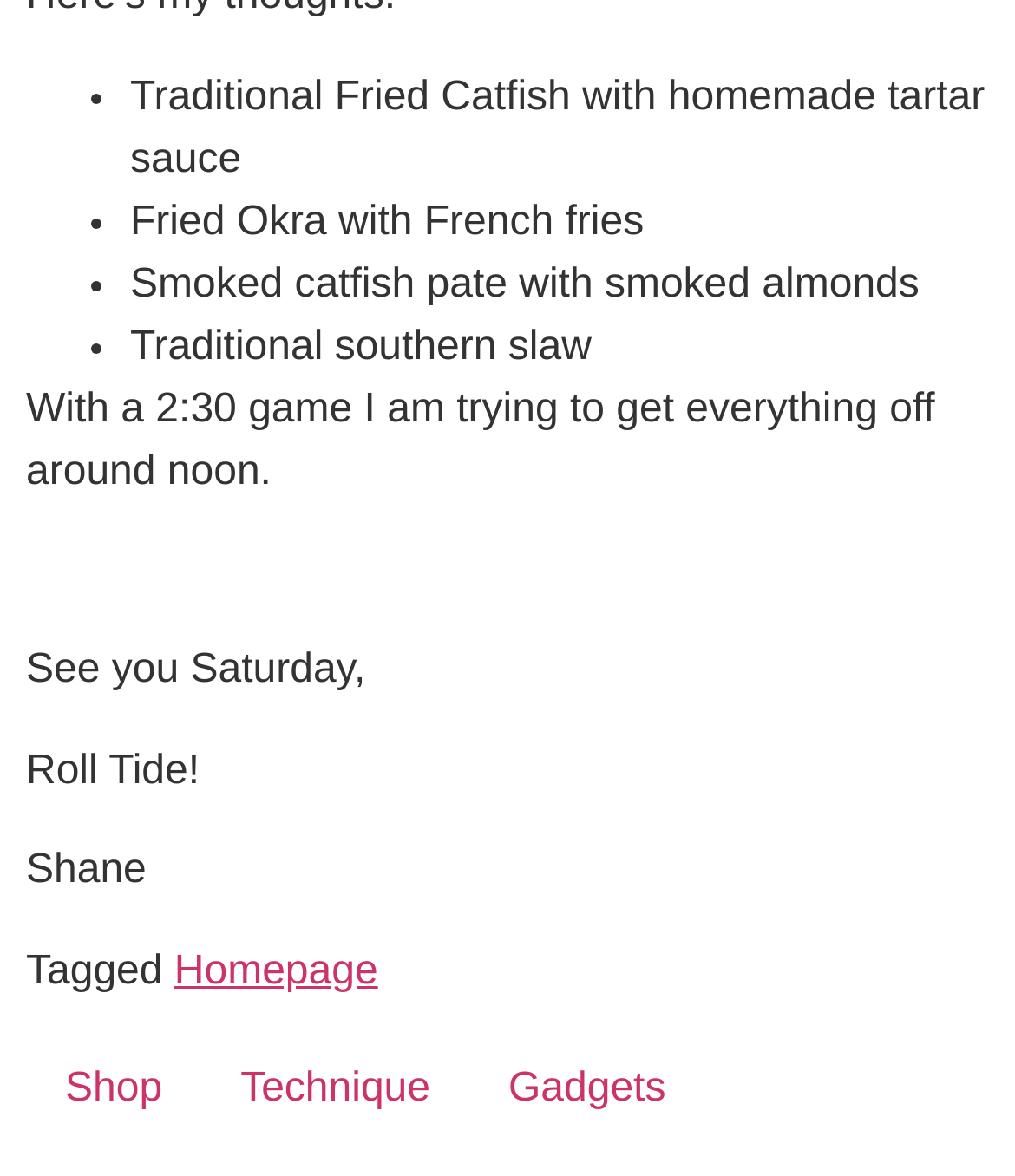What is the last menu item?
Please craft a detailed and exhaustive response to the question.

The last menu item is 'Traditional southern slaw' which is indicated by the StaticText element with bounding box coordinates [0.128, 0.276, 0.583, 0.313] and is the last item in the list.